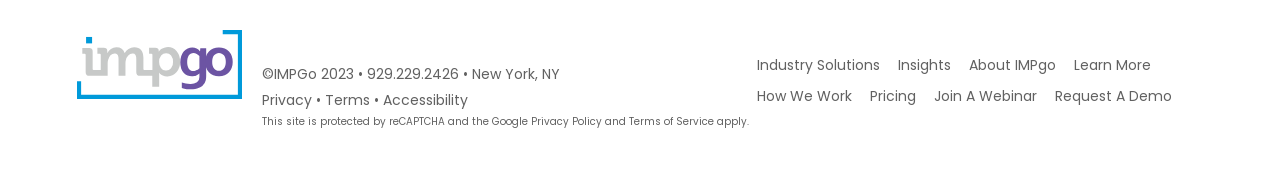What is the company name mentioned in the footer?
Provide a short answer using one word or a brief phrase based on the image.

IMPGo